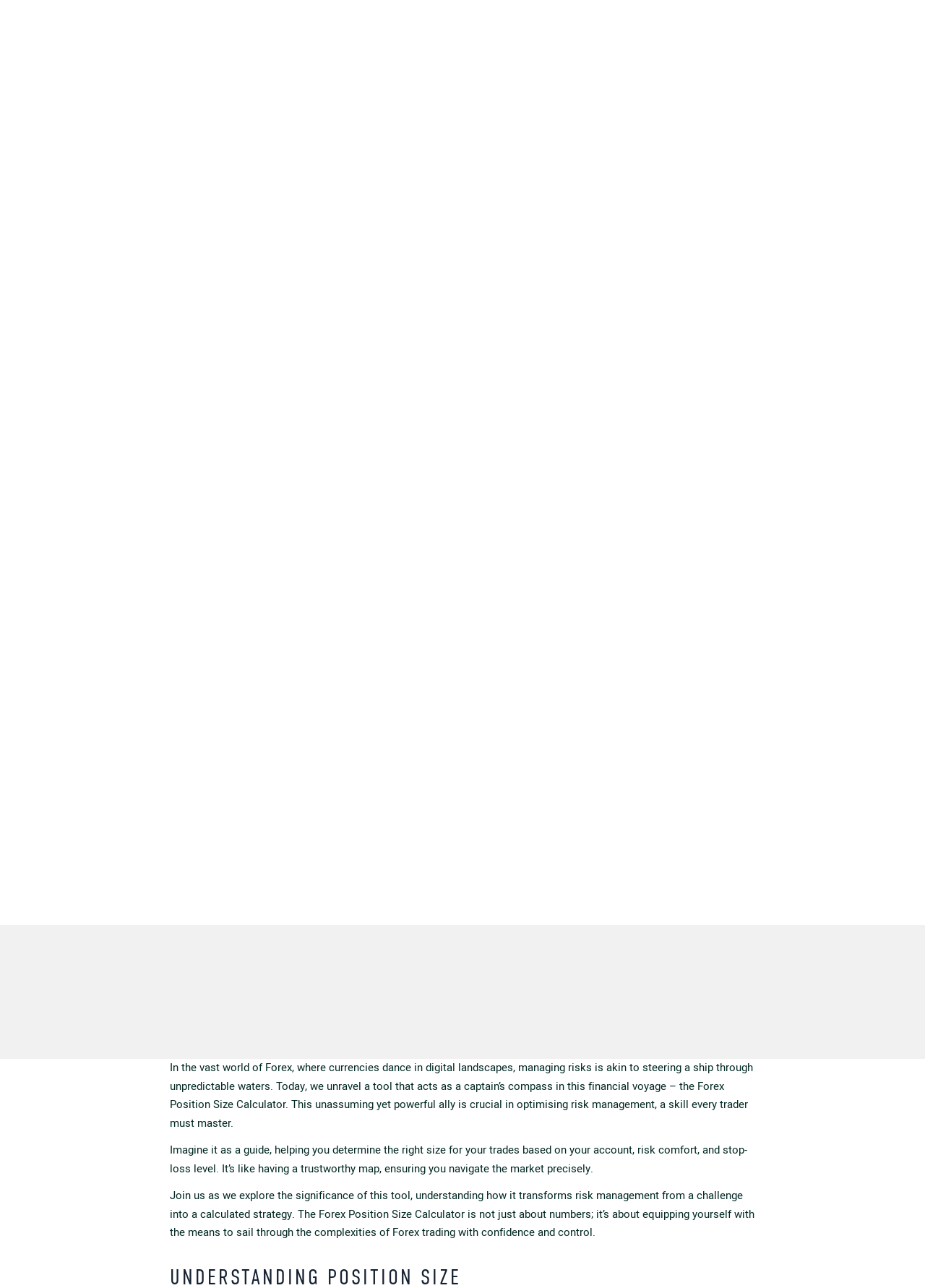Indicate the bounding box coordinates of the clickable region to achieve the following instruction: "Search for a term in the site search."

[0.016, 0.265, 0.984, 0.285]